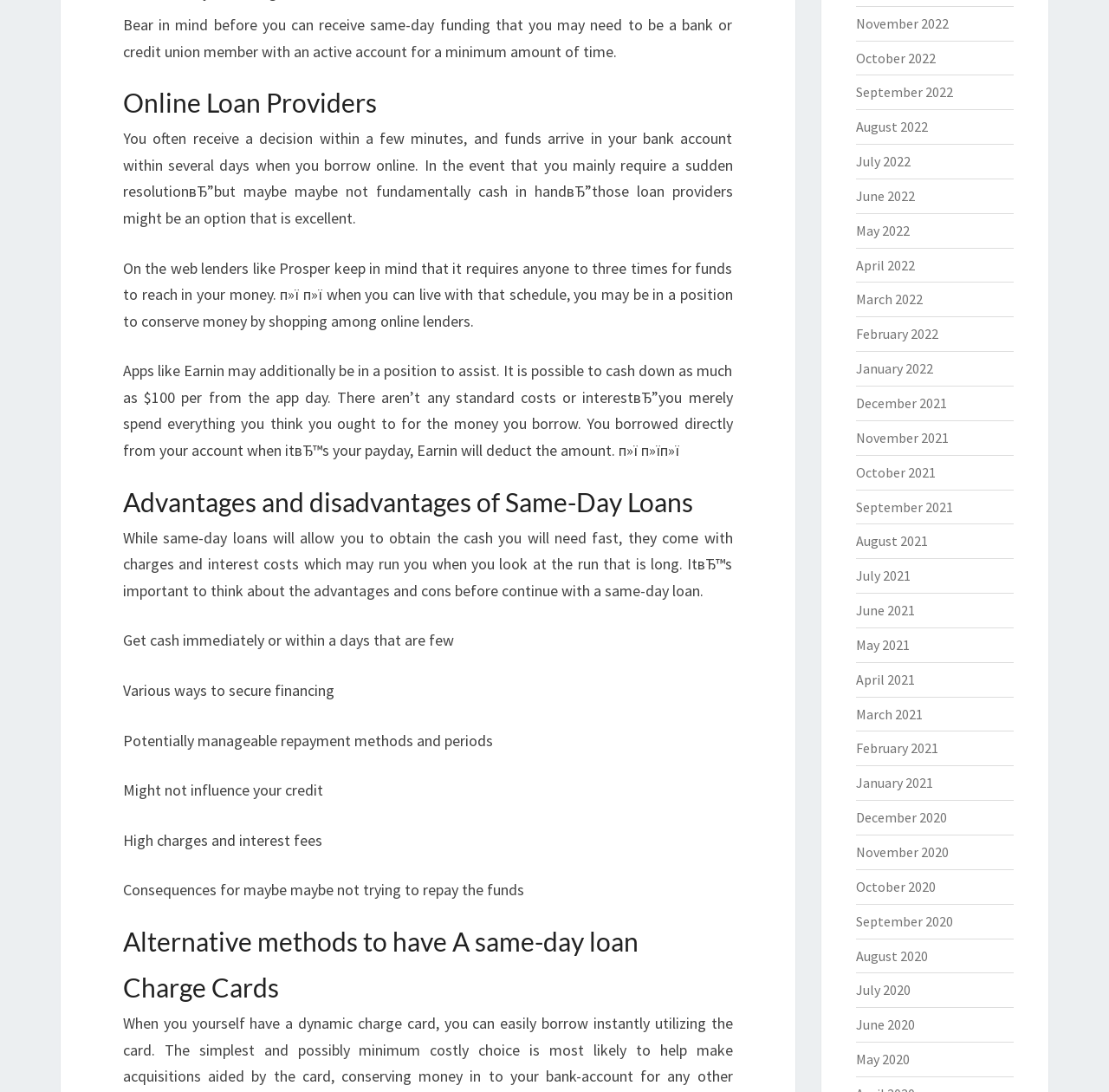Determine the bounding box coordinates of the clickable region to execute the instruction: "Click on 'November 2022'". The coordinates should be four float numbers between 0 and 1, denoted as [left, top, right, bottom].

[0.771, 0.013, 0.855, 0.029]